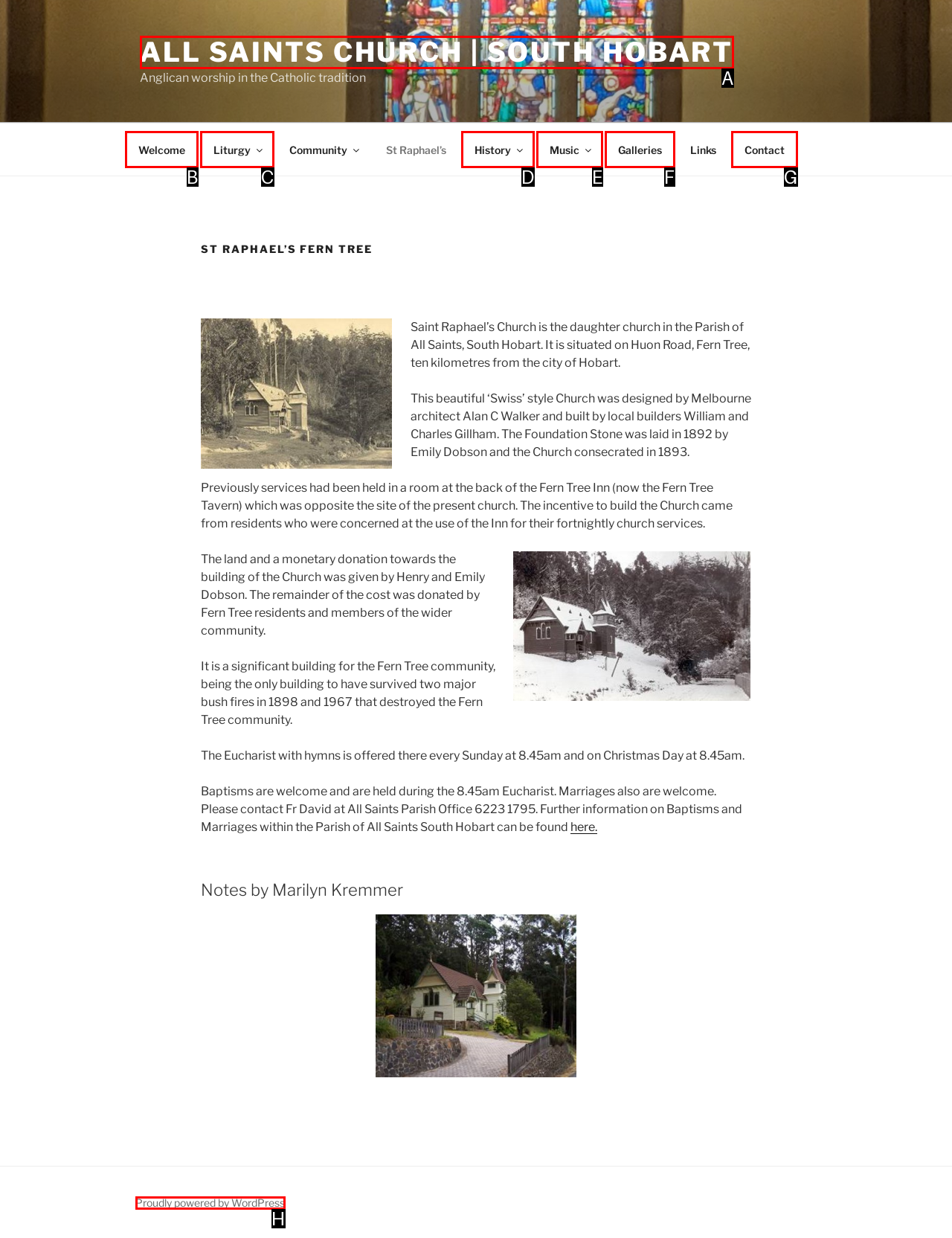Identify the letter that best matches this UI element description: Proudly powered by WordPress
Answer with the letter from the given options.

H